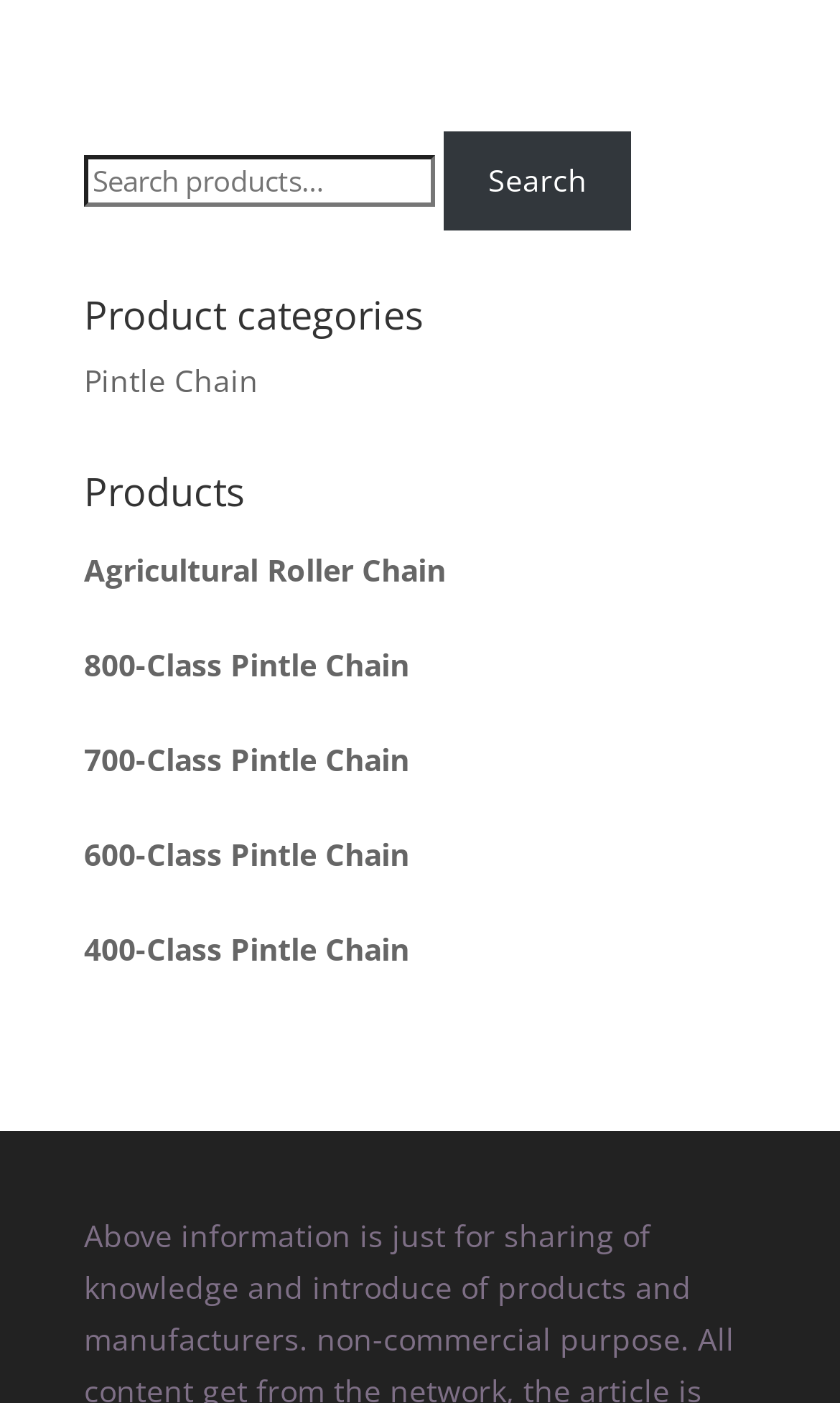What is the purpose of the search box?
Answer with a single word or phrase by referring to the visual content.

Search products